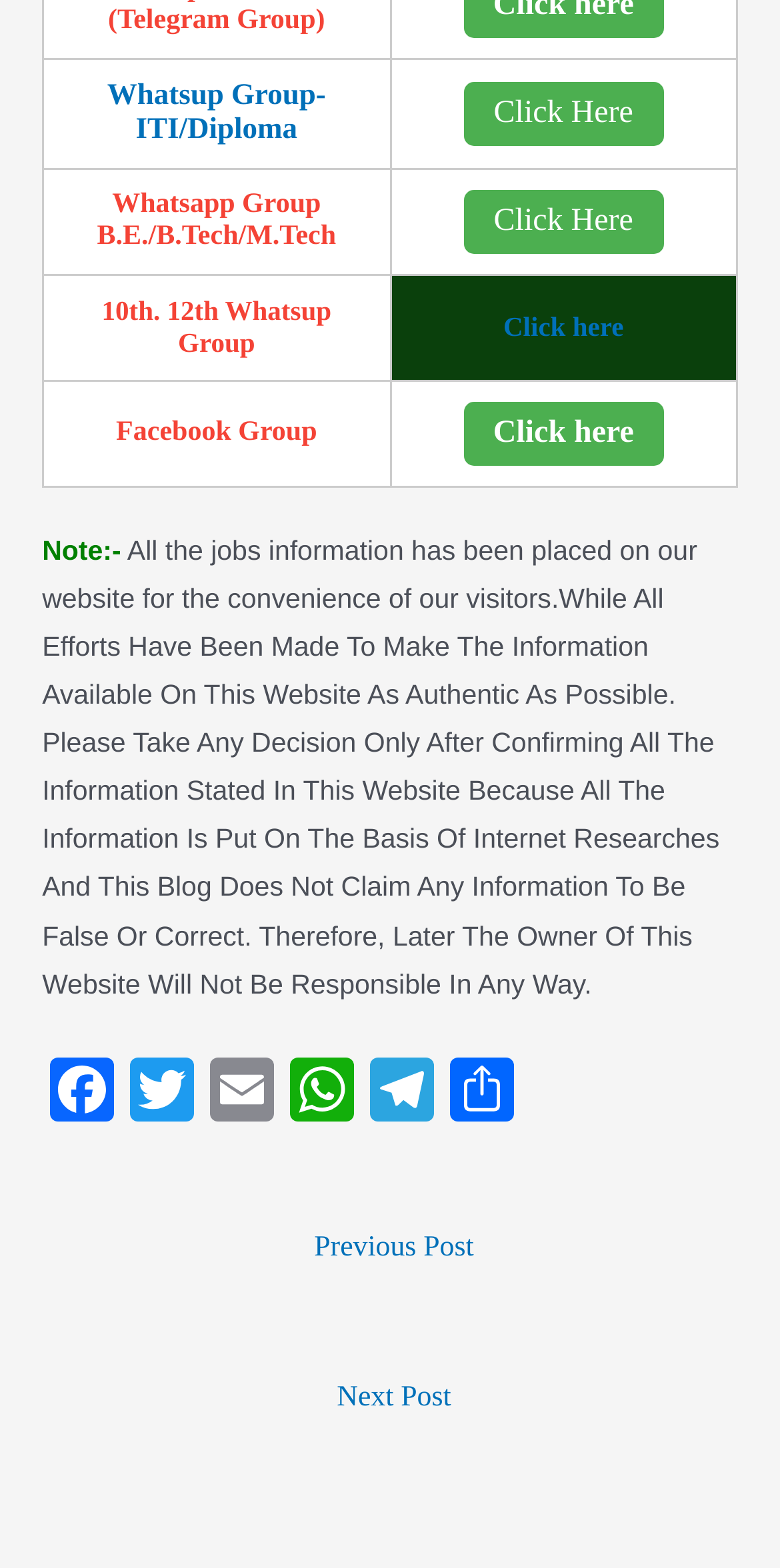Identify the bounding box coordinates of the element to click to follow this instruction: 'Click on Whatsapp Group B.E./B.Tech/M.Tech'. Ensure the coordinates are four float values between 0 and 1, provided as [left, top, right, bottom].

[0.055, 0.108, 0.5, 0.175]